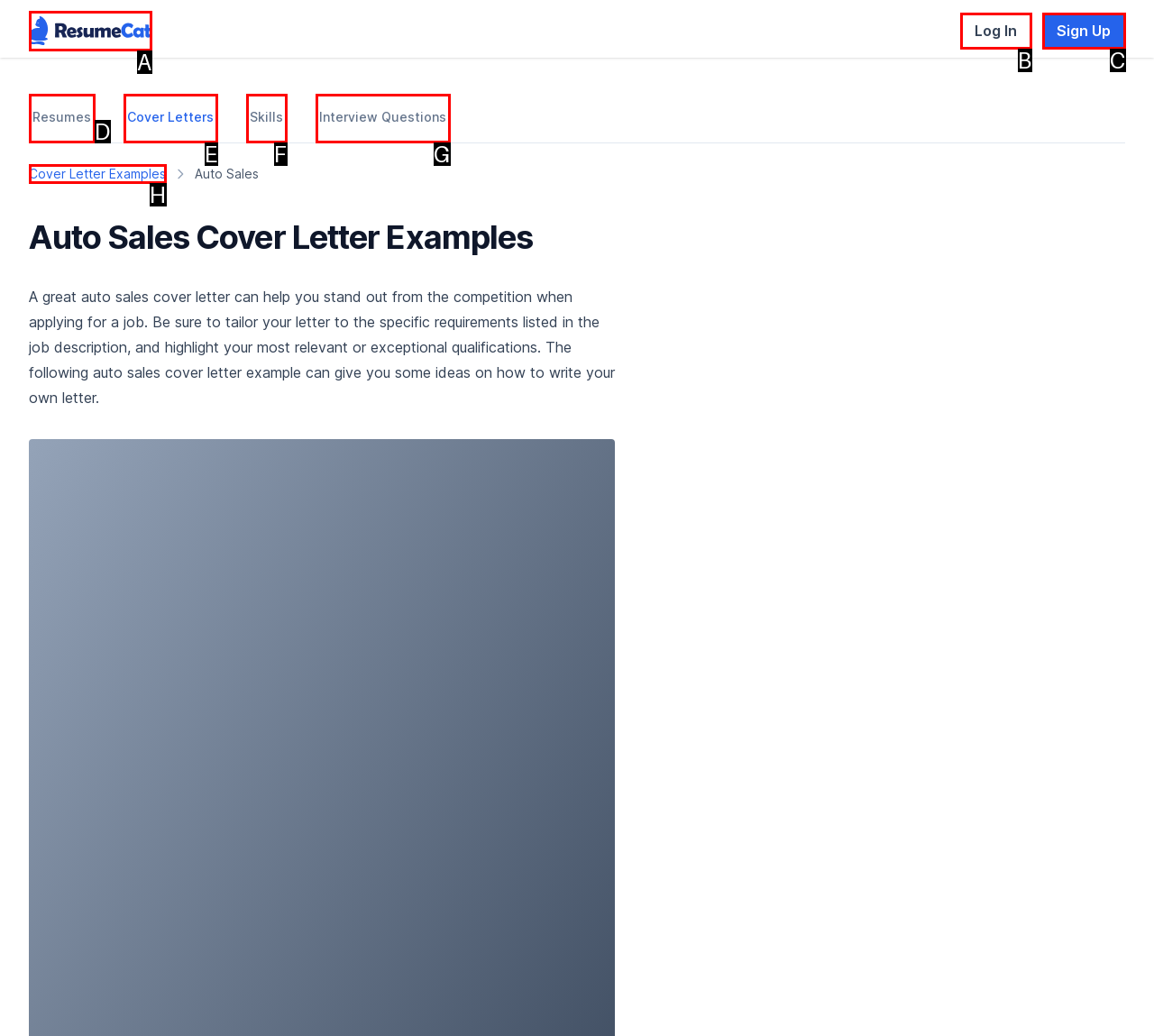Select the appropriate letter to fulfill the given instruction: View Cover Letter Examples
Provide the letter of the correct option directly.

H